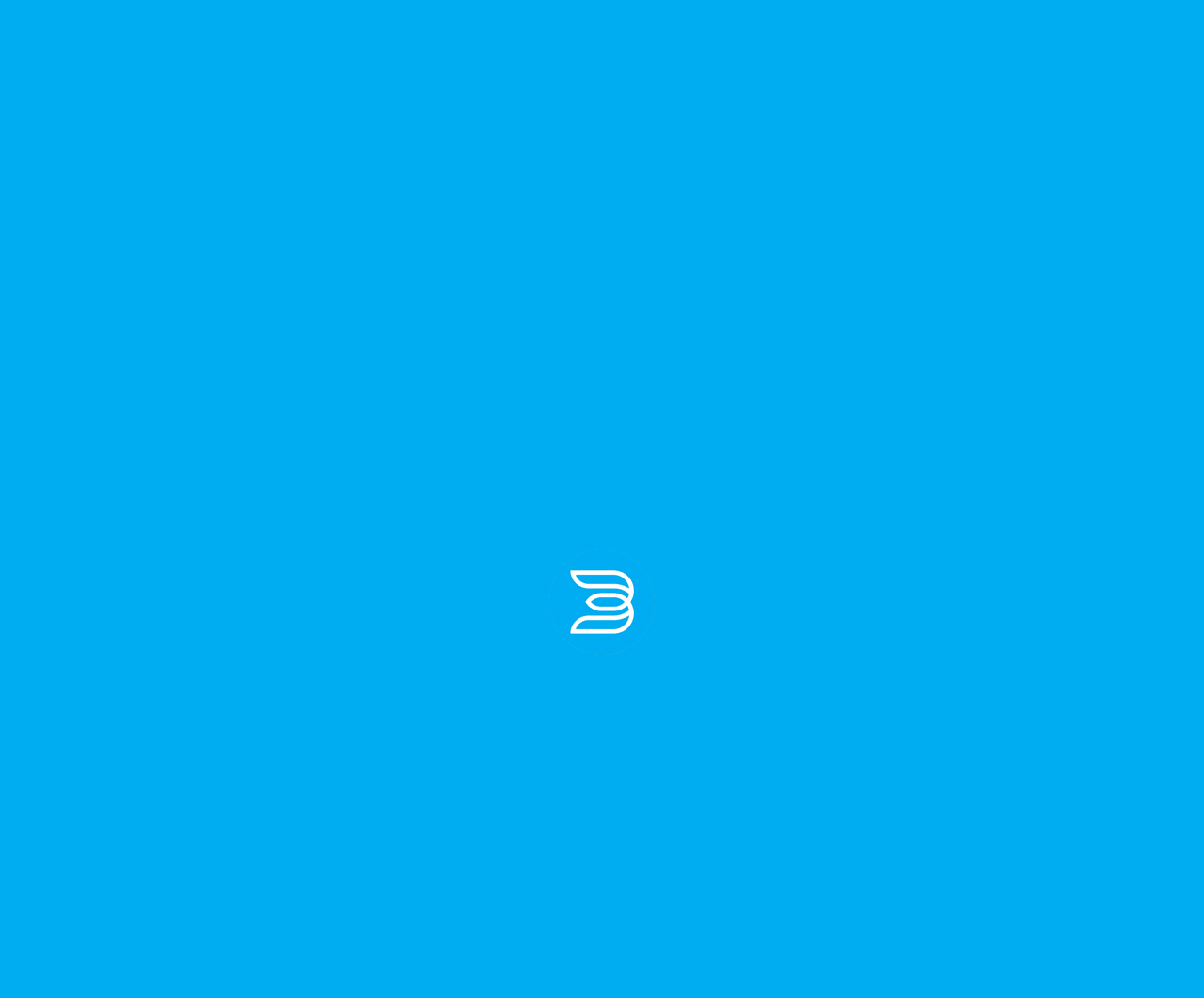Locate and provide the bounding box coordinates for the HTML element that matches this description: "alt="Blue Skies Beach Resort"".

[0.07, 0.11, 0.136, 0.189]